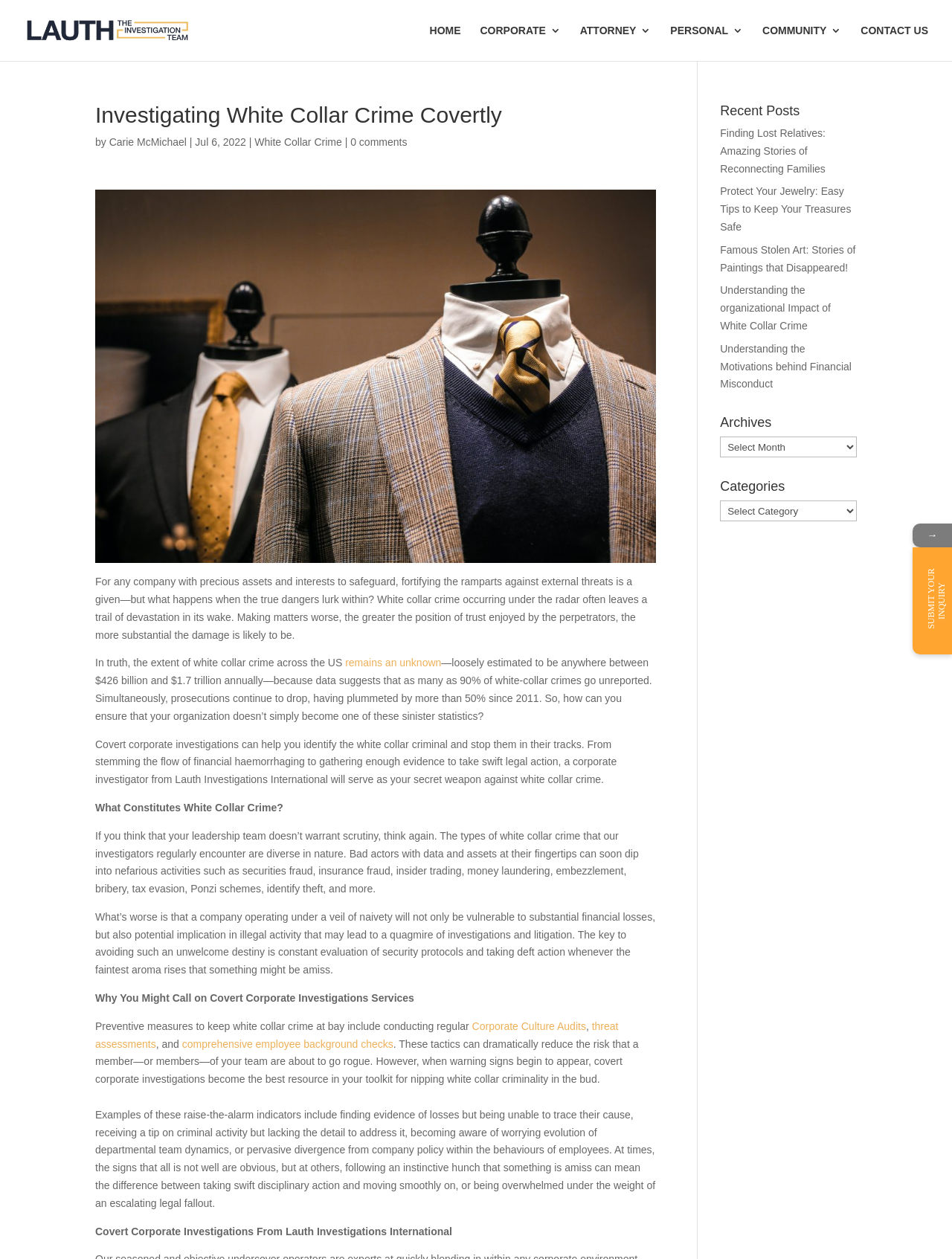Pinpoint the bounding box coordinates of the clickable area necessary to execute the following instruction: "Learn more about White Collar Crime". The coordinates should be given as four float numbers between 0 and 1, namely [left, top, right, bottom].

[0.267, 0.108, 0.359, 0.118]